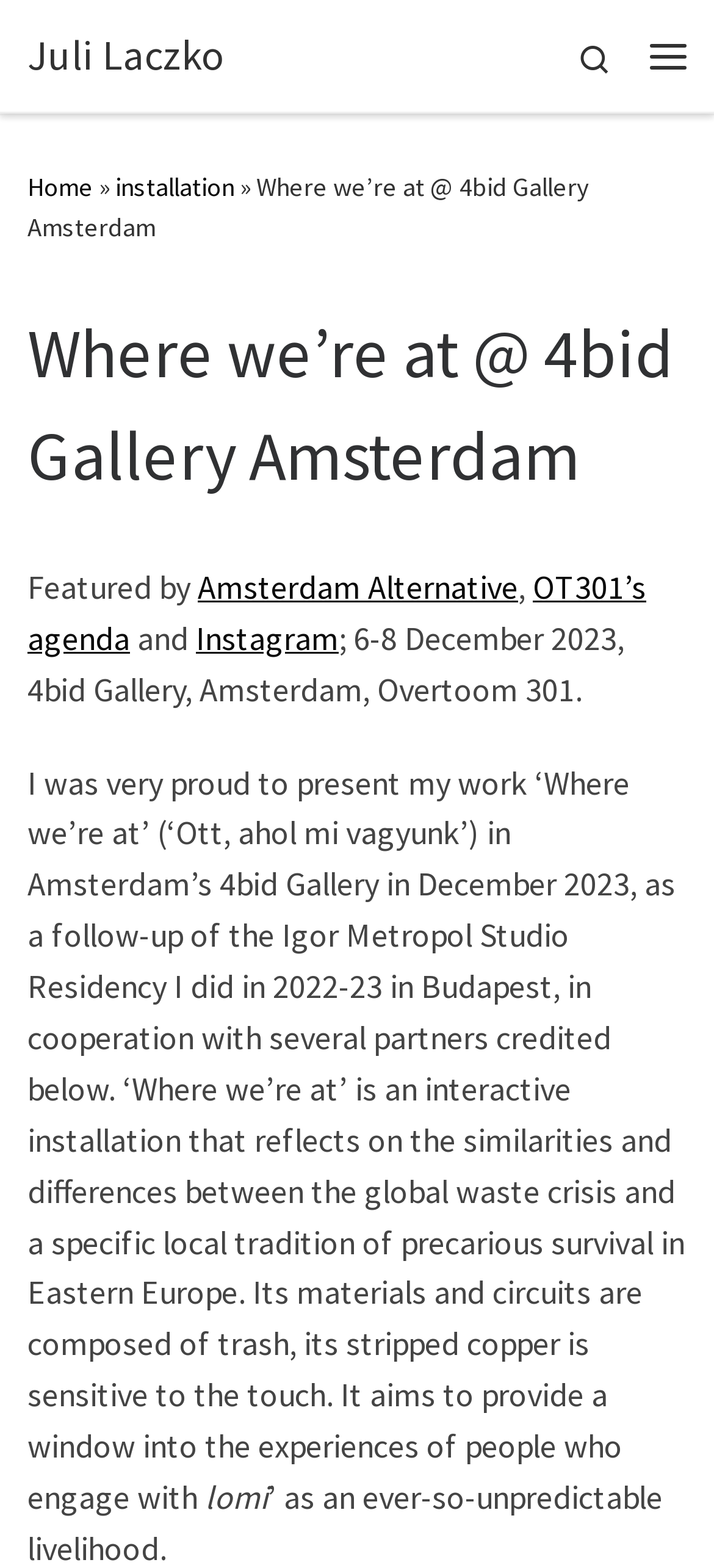Find and indicate the bounding box coordinates of the region you should select to follow the given instruction: "visit Amsterdam Alternative".

[0.277, 0.361, 0.726, 0.388]